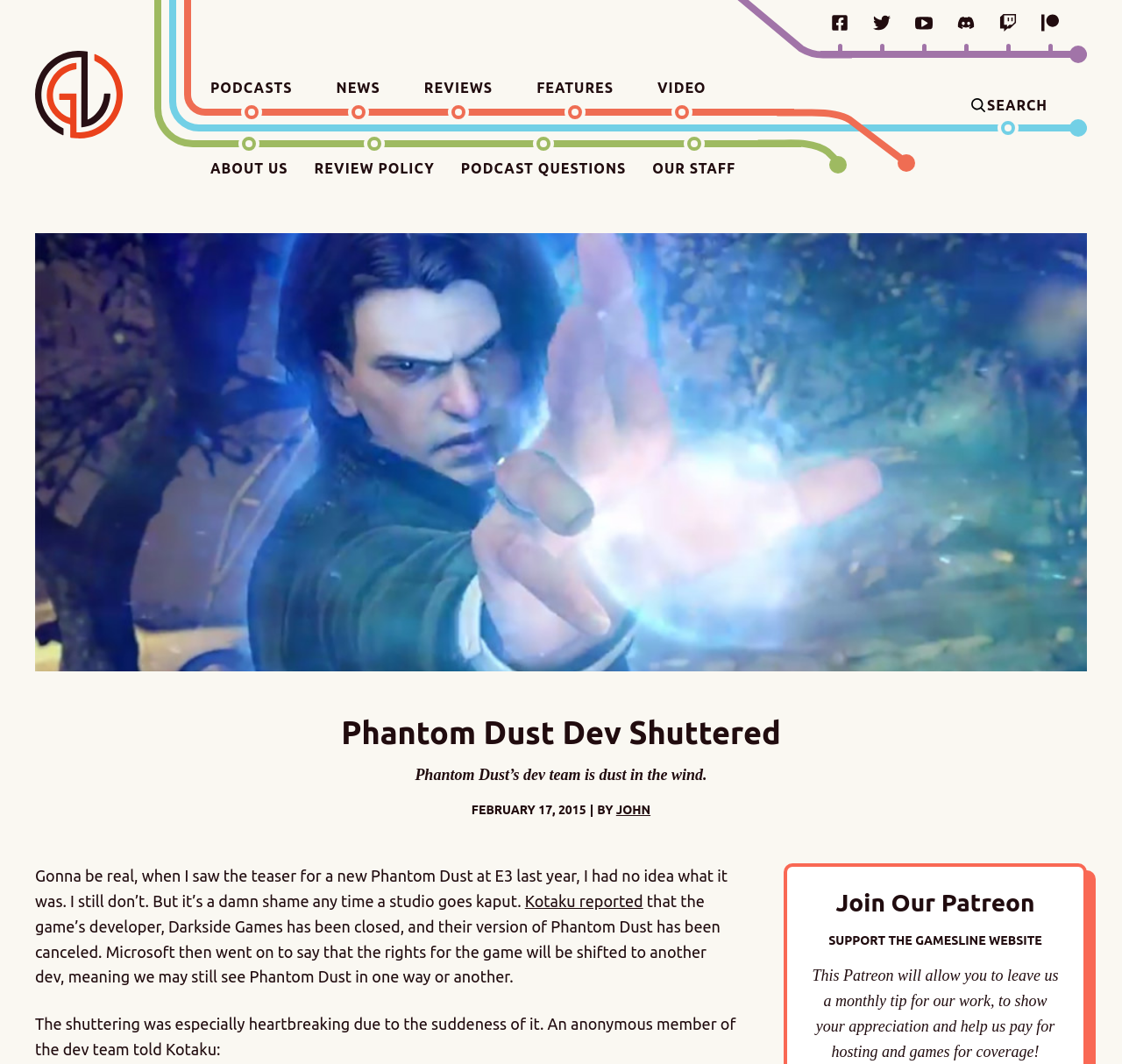Describe in detail what you see on the webpage.

The webpage appears to be a news article from Gamesline, with a focus on the shutdown of Phantom Dust's development team. At the top left of the page, there is a link to "Gamesline Home" and a navigation menu with links to "PODCASTS", "NEWS", "REVIEWS", "FEATURES", and "VIDEO". Below this menu, there are links to "ABOUT US", "REVIEW POLICY", "PODCAST QUESTIONS", and "OUR STAFF".

On the top right side of the page, there is a search button with the text "SEARCH". Below this, there are social media links to Facebook, Twitter, YouTube, Discord, Twitch, and Patreon.

The main content of the page is an article with the heading "Phantom Dust Dev Shuttered". The article begins with a brief summary of the shutdown, followed by the publication date and author's name. The article then goes on to discuss the shutdown of Darkside Games, the developer of Phantom Dust, and the cancellation of the game. There is also a quote from an anonymous member of the dev team.

At the bottom of the page, there is a section promoting the website's Patreon, with a heading "Join Our Patreon" and a brief description of how the Patreon will support the website's work.

Throughout the page, there are a total of 7 links to other articles or sections of the website, 7 social media links, and 1 search button. The article itself is divided into several paragraphs, with a clear structure and formatting.